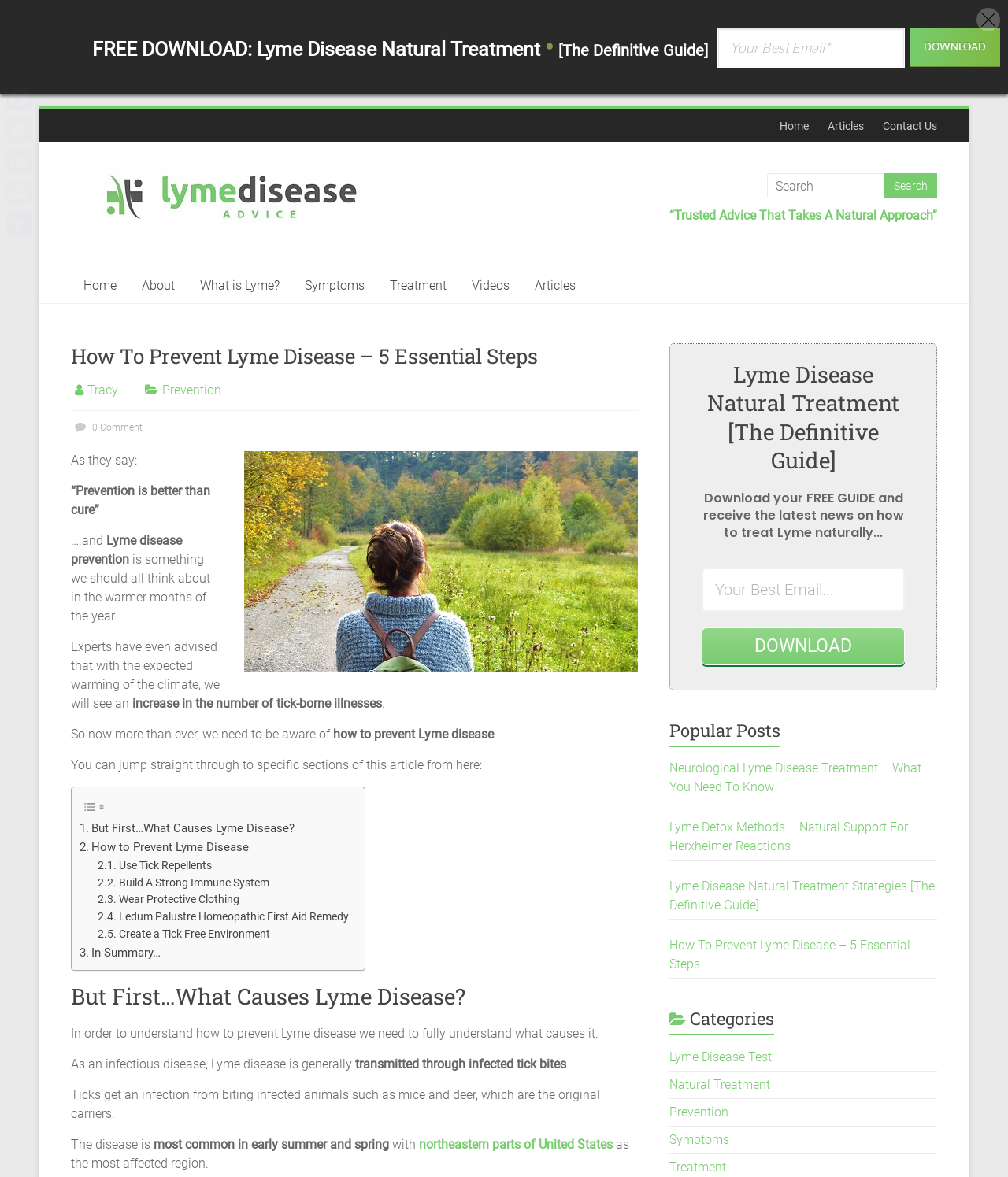Please look at the image and answer the question with a detailed explanation: What is the purpose of the 'Search' textbox?

The 'Search' textbox is located at the top right corner of the webpage, and its purpose is to allow users to search for specific content within the website, which is a common feature in many websites.